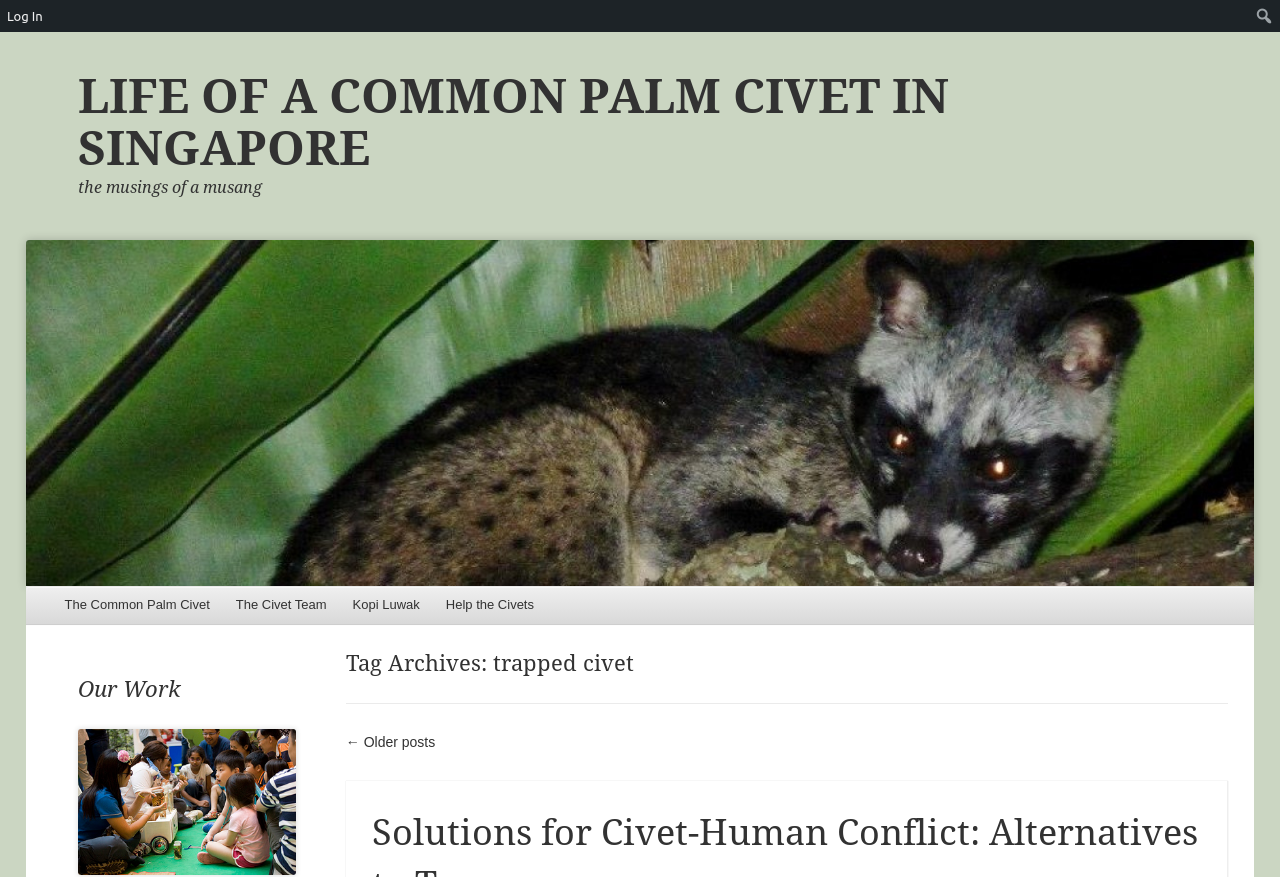How many navigation links are there?
Look at the image and respond with a one-word or short phrase answer.

5